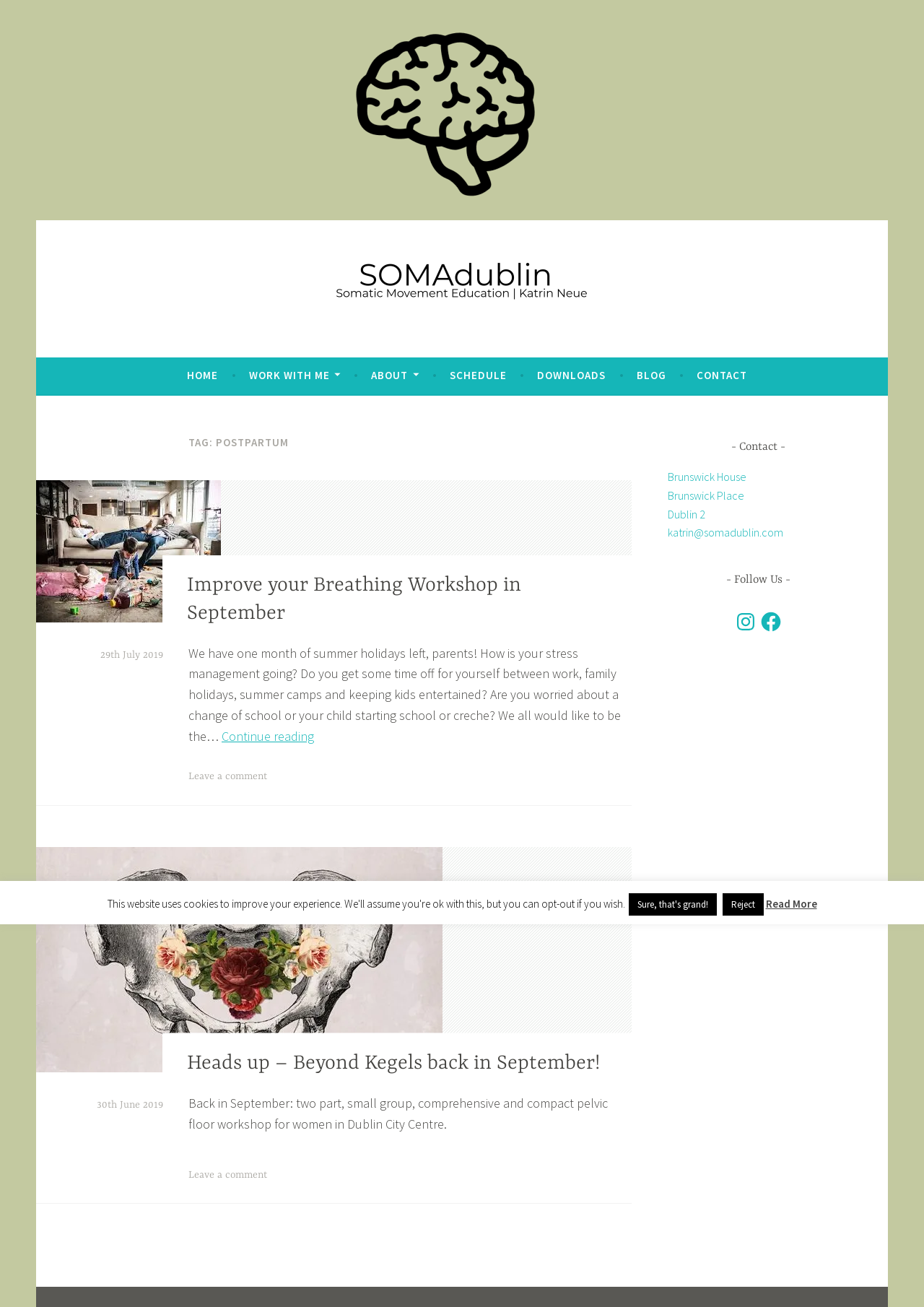Respond concisely with one word or phrase to the following query:
What is the name of the author of the blog posts?

Katrin Neue